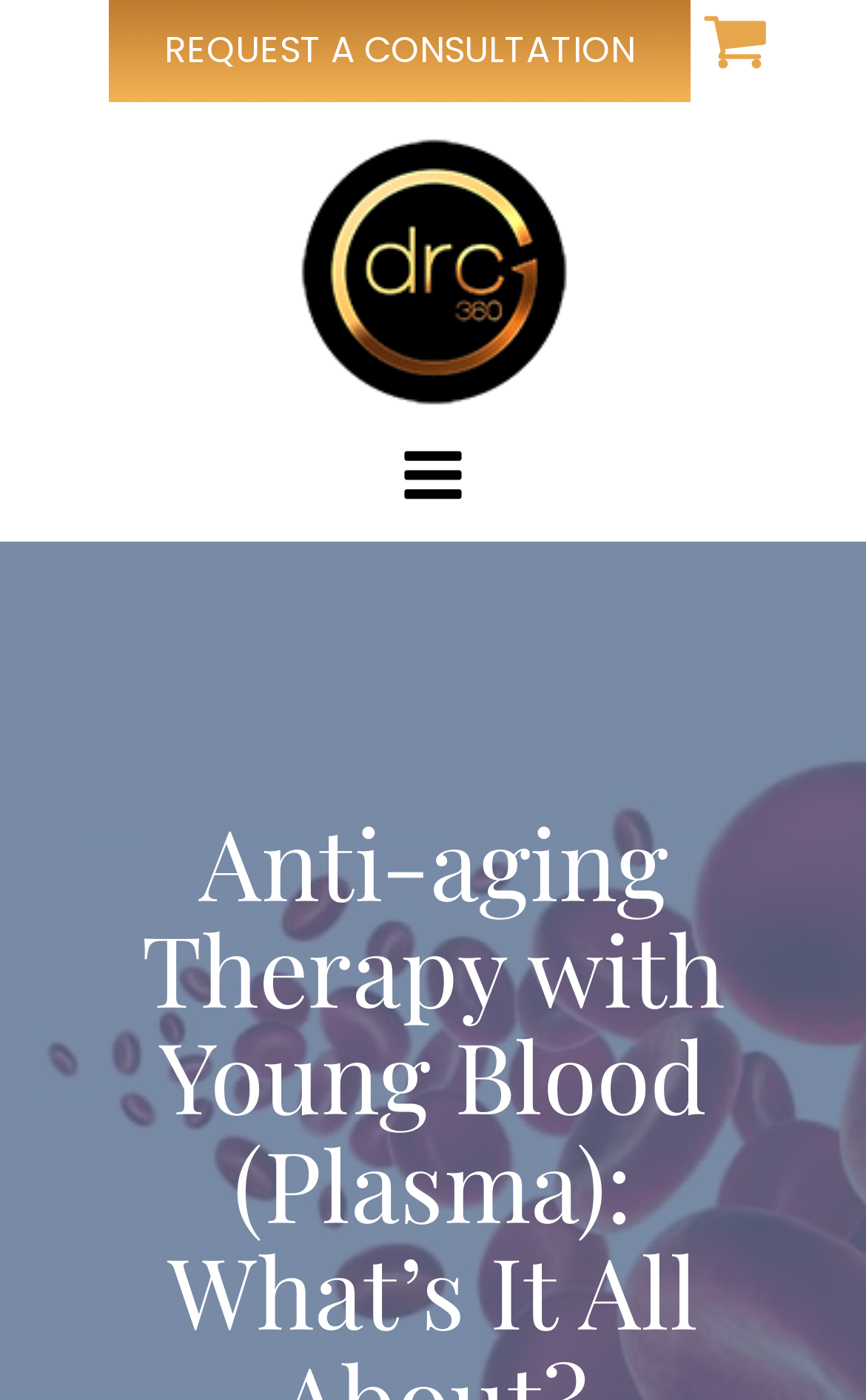Detail the webpage's structure and highlights in your description.

The webpage is about Anti-aging Therapy with Young Blood, also known as Plasma, provided by DRC 360 Medspa in New Providence, NJ. 

At the top of the page, there is a prominent call-to-action button "REQUEST A CONSULTATION" that spans almost two-thirds of the page width. To the right of this button, there is a smaller link with a shopping cart icon. 

Below the top section, there is another link that takes up about a third of the page width. 

On the right side of the page, there is a vertical bar graph or chart, represented by a group of bars, which may be used to display some statistical data or ratings.